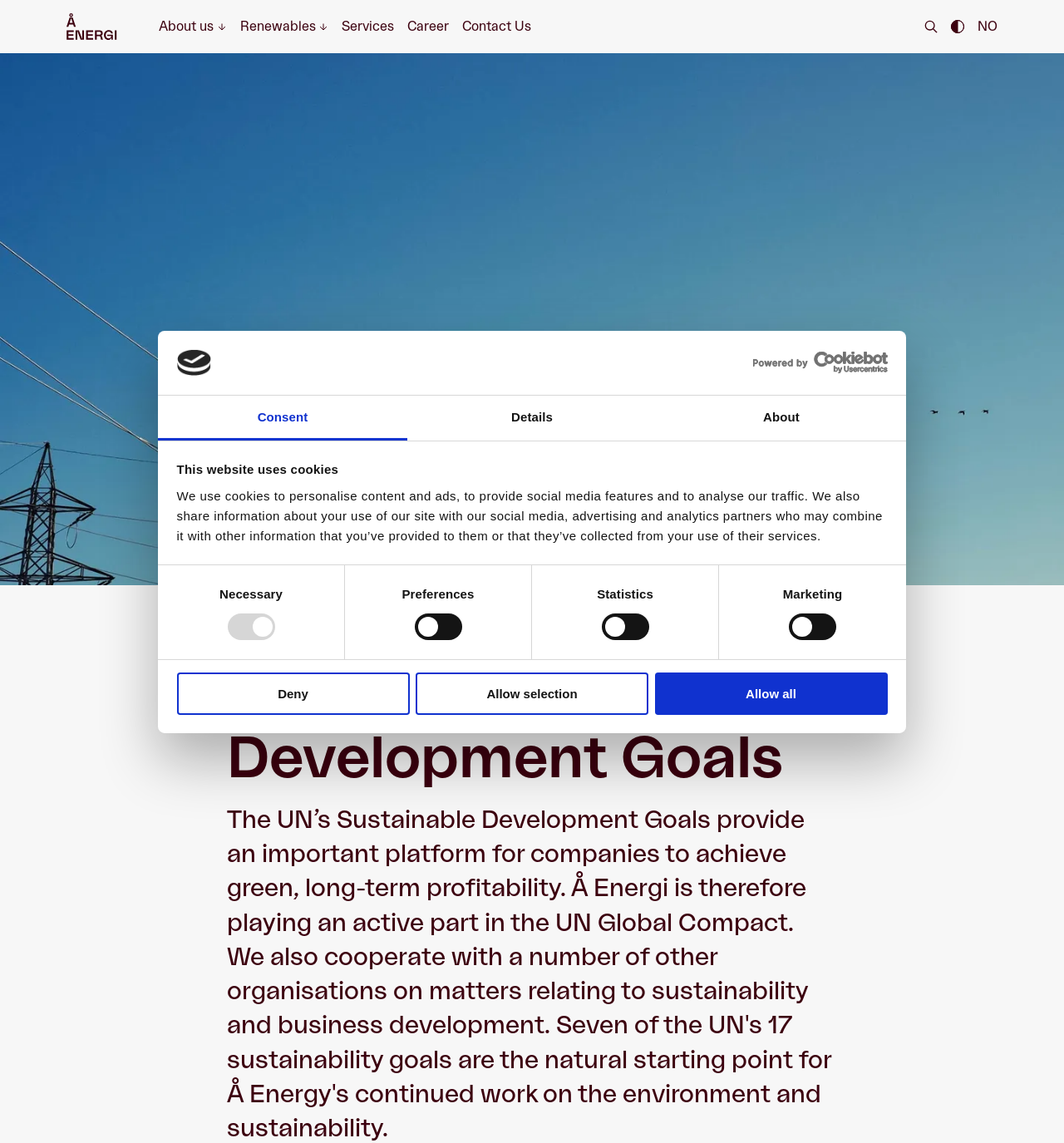Generate a thorough description of the webpage.

The webpage is about Å Energi, a company focused on sustainable development. At the top left corner, there is a logo of Å Energi, accompanied by a link to open the logo in a new window. Below the logo, there is a horizontal tab list with three tabs: "Consent", "Details", and "About". The "Consent" tab is currently selected.

In the "Consent" tab, there is a section explaining that the website uses cookies to personalize content and ads, provide social media features, and analyze traffic. Below this section, there is a consent selection group with four checkboxes: "Necessary", "Preferences", "Statistics", and "Marketing". The "Necessary" checkbox is disabled and checked by default, while the other three are unchecked.

There are three buttons at the bottom of the consent section: "Deny", "Allow selection", and "Allow all". Above the buttons, there is a logo of Cookiebot, a company that provides cookie consent solutions.

On the top right corner, there is a search button with a magnifying glass icon, and a light mode button with a sun icon. Next to these buttons, there is a link to switch the language to Norwegian (NO).

Below the top navigation bar, there are several links and images. There is a link to "About us" with a small image, followed by links to "Renewables", "Services", "Career", and "Contact Us", each with a small image. The images are likely icons or logos representing each section.

At the bottom of the page, there is a large image that takes up the full width of the page, with a heading "Sustainable Development Goals" above it. The image appears to be a scenic landscape with power lines, birds, and a blue sky.